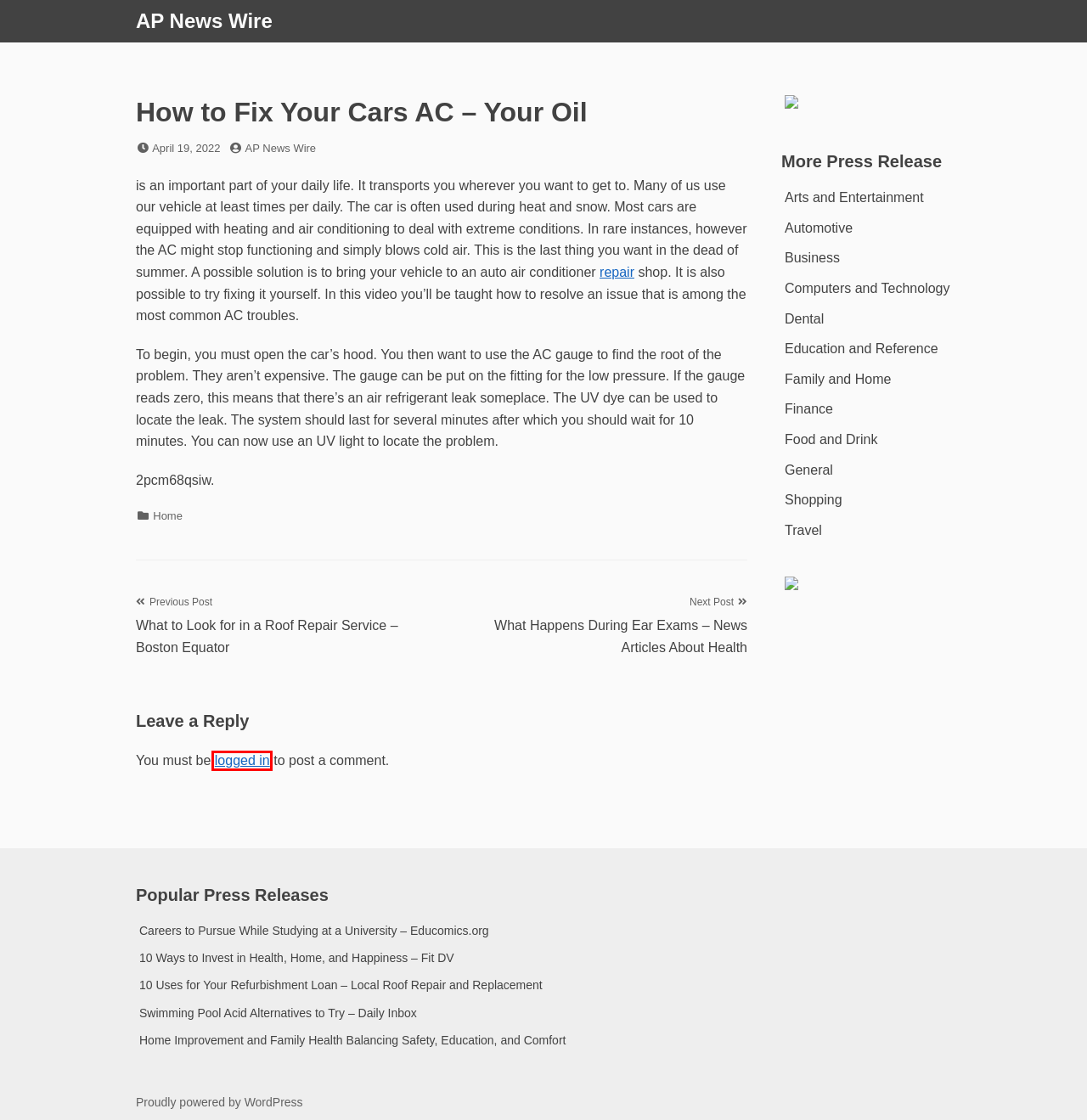Examine the screenshot of a webpage featuring a red bounding box and identify the best matching webpage description for the new page that results from clicking the element within the box. Here are the options:
A. General Archives - AP News Wire
B. 10 Ways to Invest in Health, Home, and Happiness - Fit DV - AP News Wire
C. AP News Wire - Press Release Service
D. Log In ‹ AP News Wire — WordPress
E. Home Improvement and Family Health Balancing Safety, Education, and Comfort - AP News Wire
F. AP News Wire, Author at AP News Wire
G. 10 Uses for Your Refurbishment Loan - Local Roof Repair and Replacement - AP News Wire
H. How to Fix Your Cars AC - Your Oil

D